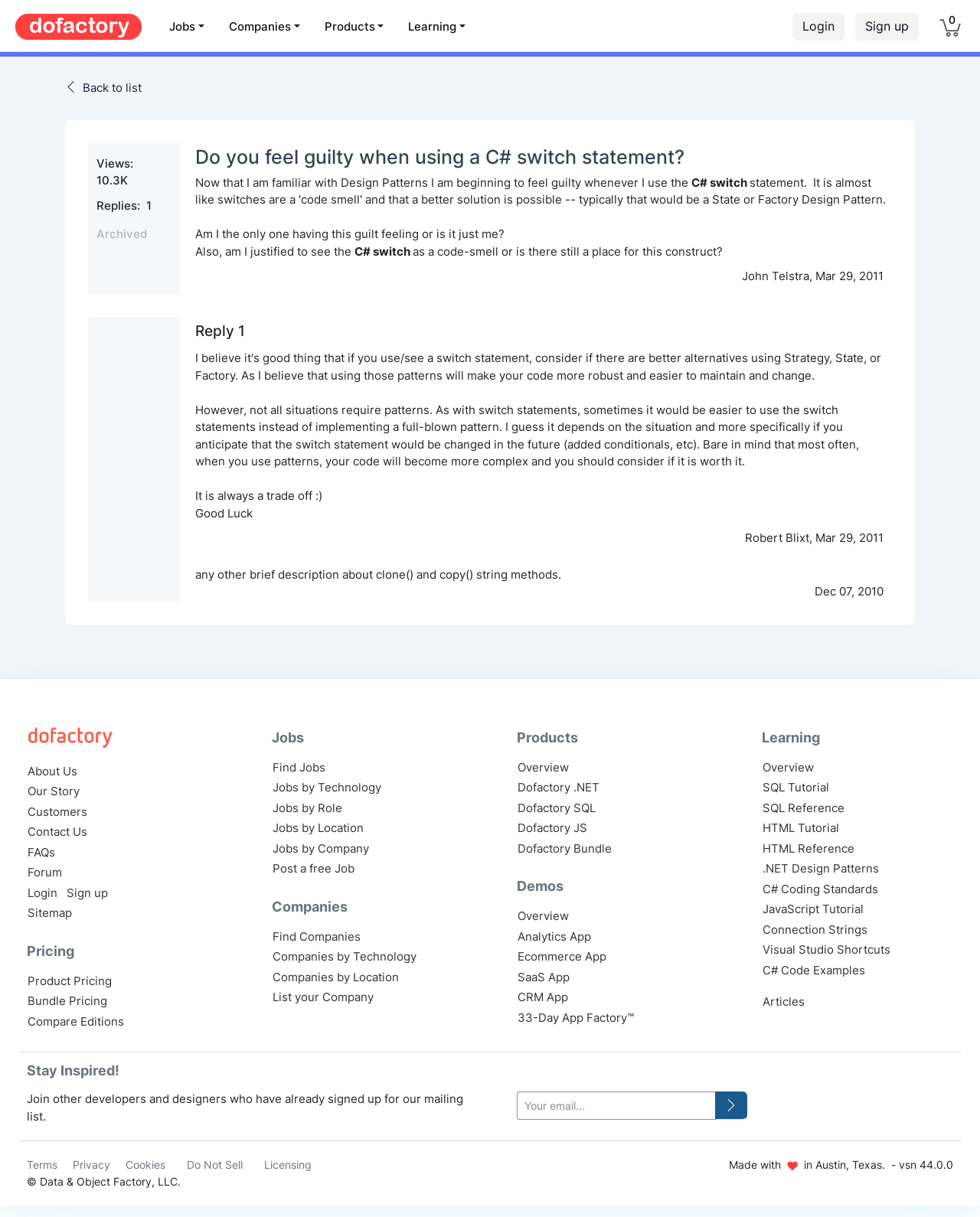Identify and provide the main heading of the webpage.

Do you feel guilty when using a C# switch statement?